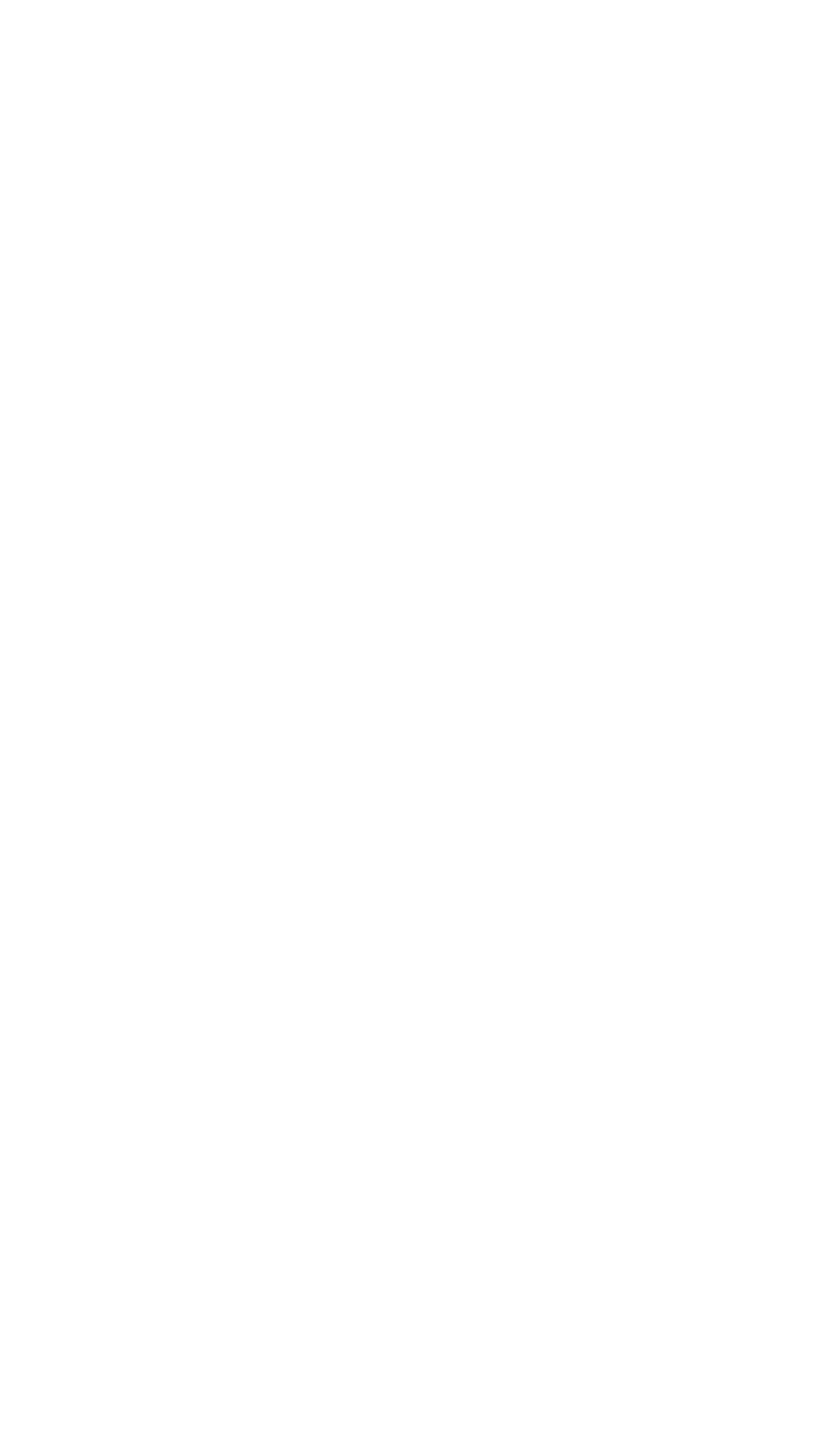Using the provided element description: "School of Social Work", identify the bounding box coordinates. The coordinates should be four floats between 0 and 1 in the order [left, top, right, bottom].

[0.051, 0.568, 0.44, 0.592]